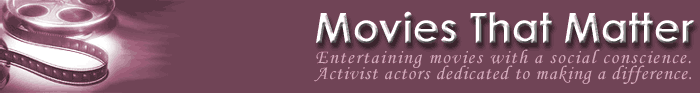Please reply to the following question using a single word or phrase: 
What type of font is used for the title?

Bold, elegant font